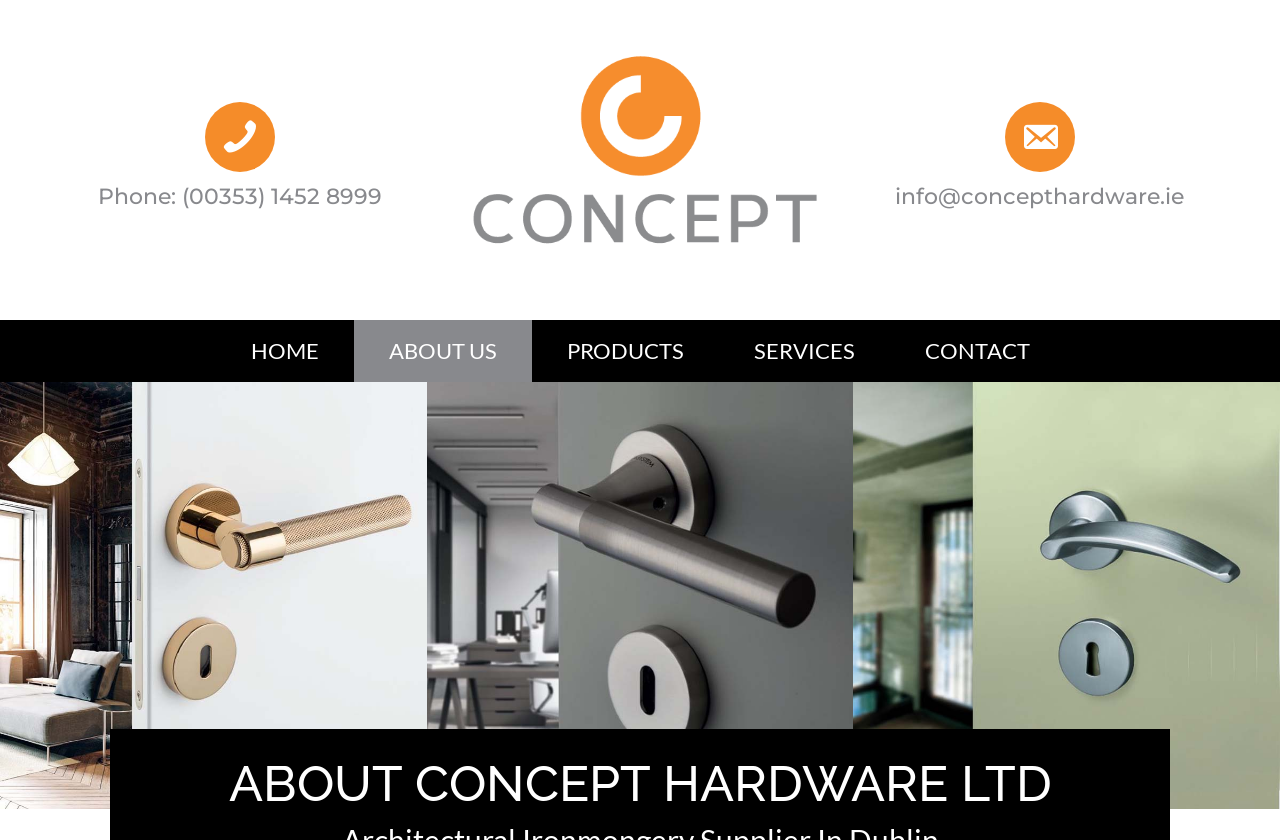Locate the bounding box coordinates of the area to click to fulfill this instruction: "View the contact page". The bounding box should be presented as four float numbers between 0 and 1, in the order [left, top, right, bottom].

[0.695, 0.381, 0.832, 0.455]